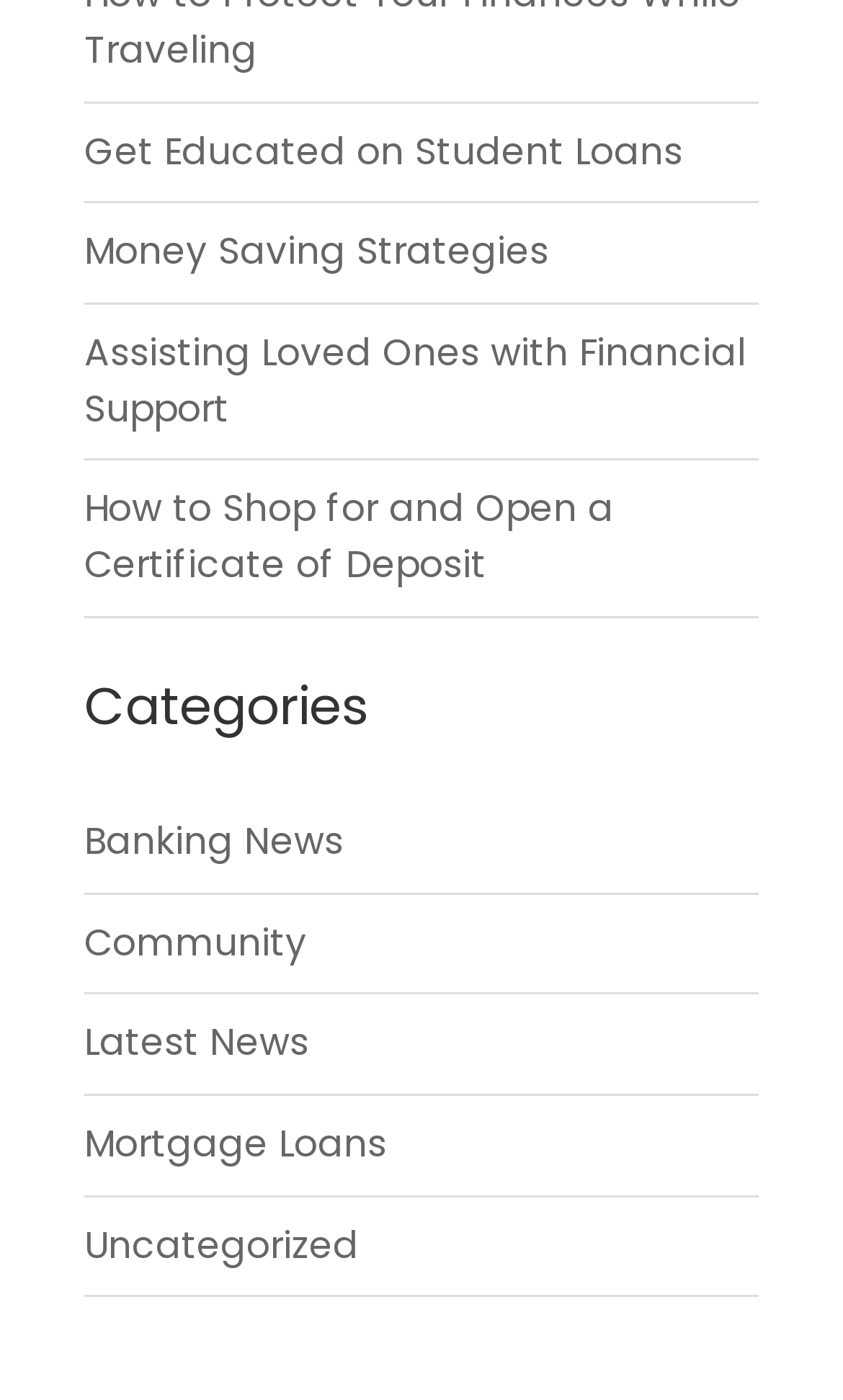Show the bounding box coordinates for the HTML element described as: "Banking News".

[0.1, 0.582, 0.408, 0.619]